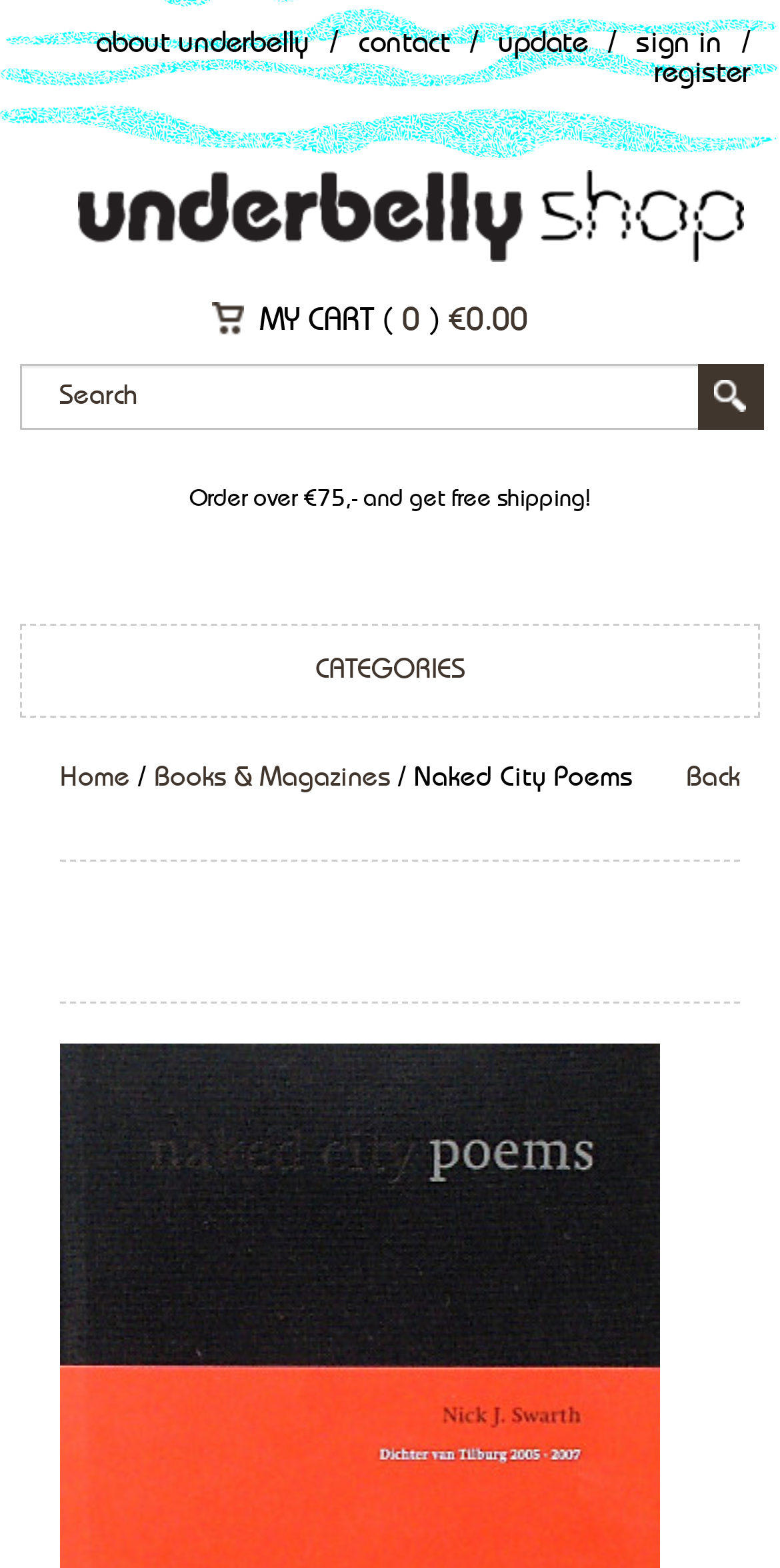Can you extract the headline from the webpage for me?

Nick J. Swarth - Naked City Poems